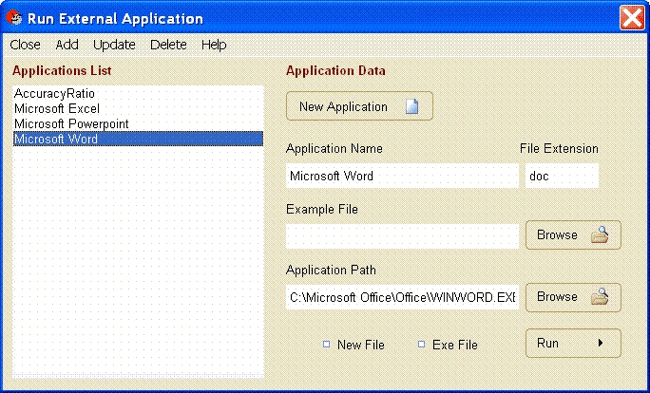Explain the image thoroughly, highlighting all key elements.

The image depicts a graphical user interface for the "Run External Application" feature within the SPCView Statistical Process Control software. The window is titled "Run External Application" and includes two main sections: "Applications List" on the left and "Application Data" on the right. 

In the "Applications List," various applications are displayed, with "Microsoft Word" highlighted, indicating it is the currently selected application. Other applications listed include "Accuracy Ratio," "Microsoft Excel," and "Microsoft PowerPoint." 

The "Application Data" section allows users to input details about the selected application. It features fields such as "Application Name," which is pre-filled with "Microsoft Word," and "File Extension," which has "doc" entered. There is also an "Example File" section with a "Browse" button to facilitate file selection. Below that, the "Application Path" field shows the directory path leading to the Microsoft Word application, specifically "C:\Microsoft Office\Office\WIN\WORD.EXE." The interface includes buttons for creating a new application, browsing for files, and executing the selected application via a "Run" button. 

Overall, the image illustrates how users can manage and run external applications directly from the SPCView software, enhancing its functionality by integrating with commonly used programs like Microsoft Word.